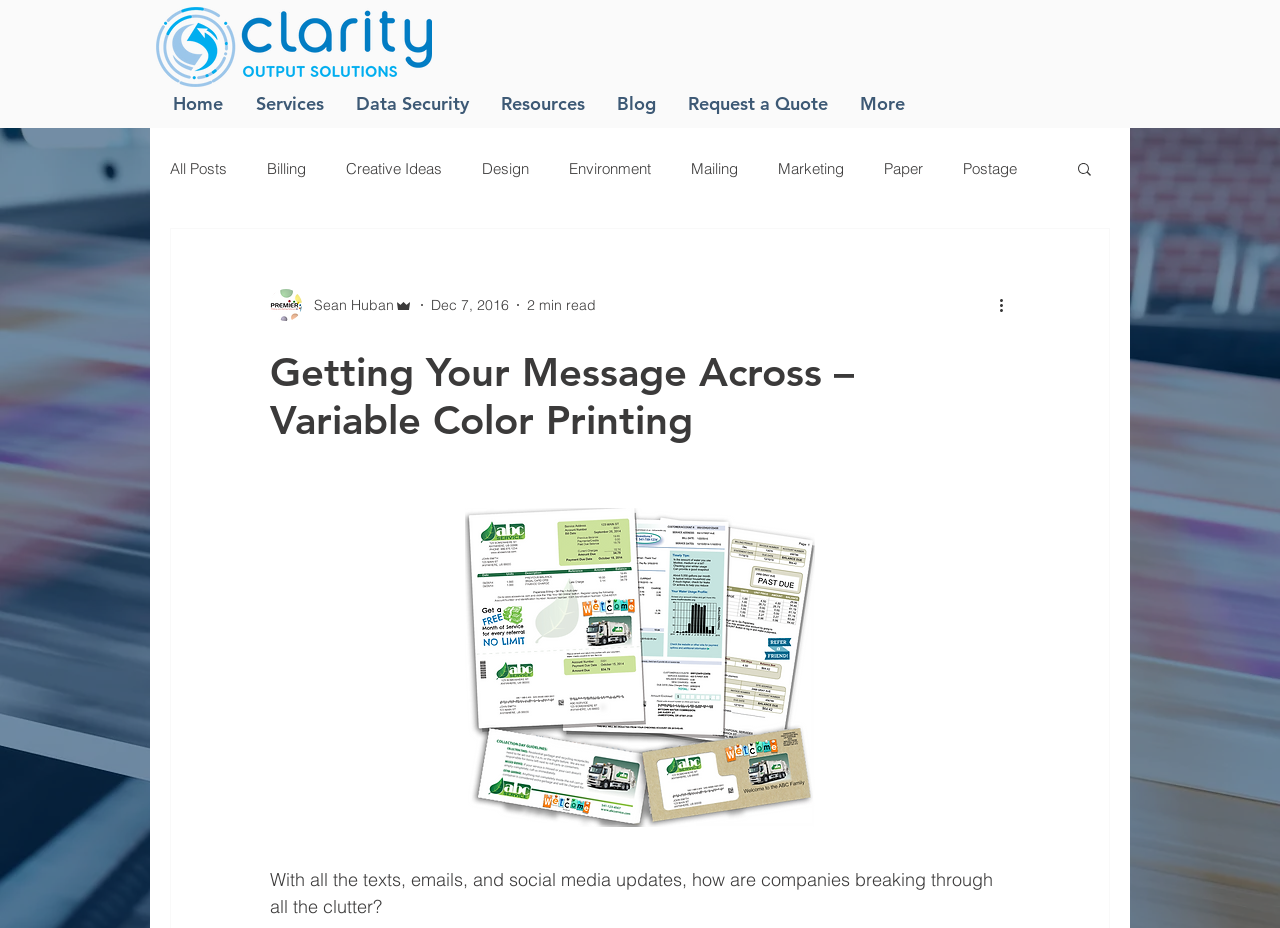Use the details in the image to answer the question thoroughly: 
What is the purpose of the 'Search' button?

The 'Search' button is located at the top-right corner of the webpage, and its purpose is to allow users to search for specific content on the website. When clicked, it likely opens a search bar or takes the user to a search results page.